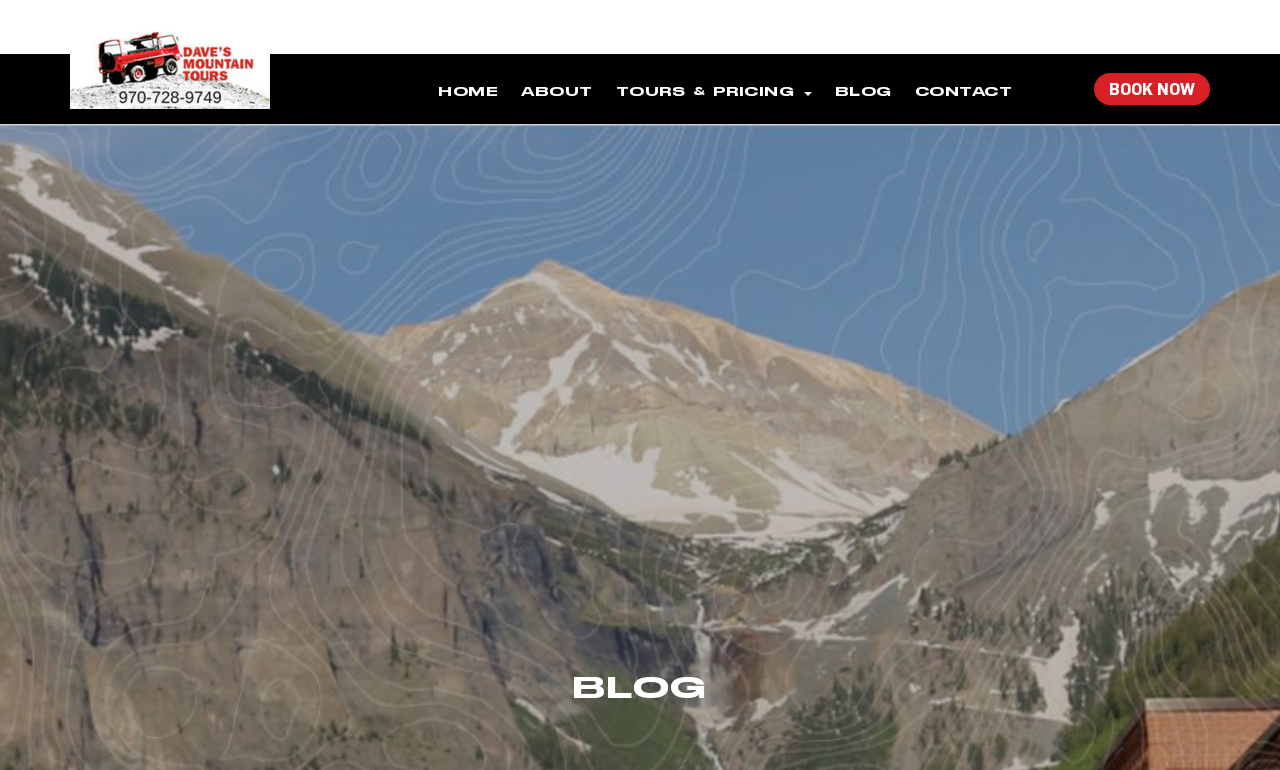Use a single word or phrase to answer the question:
What is the name of the tour company?

Dave's Mountain Tours